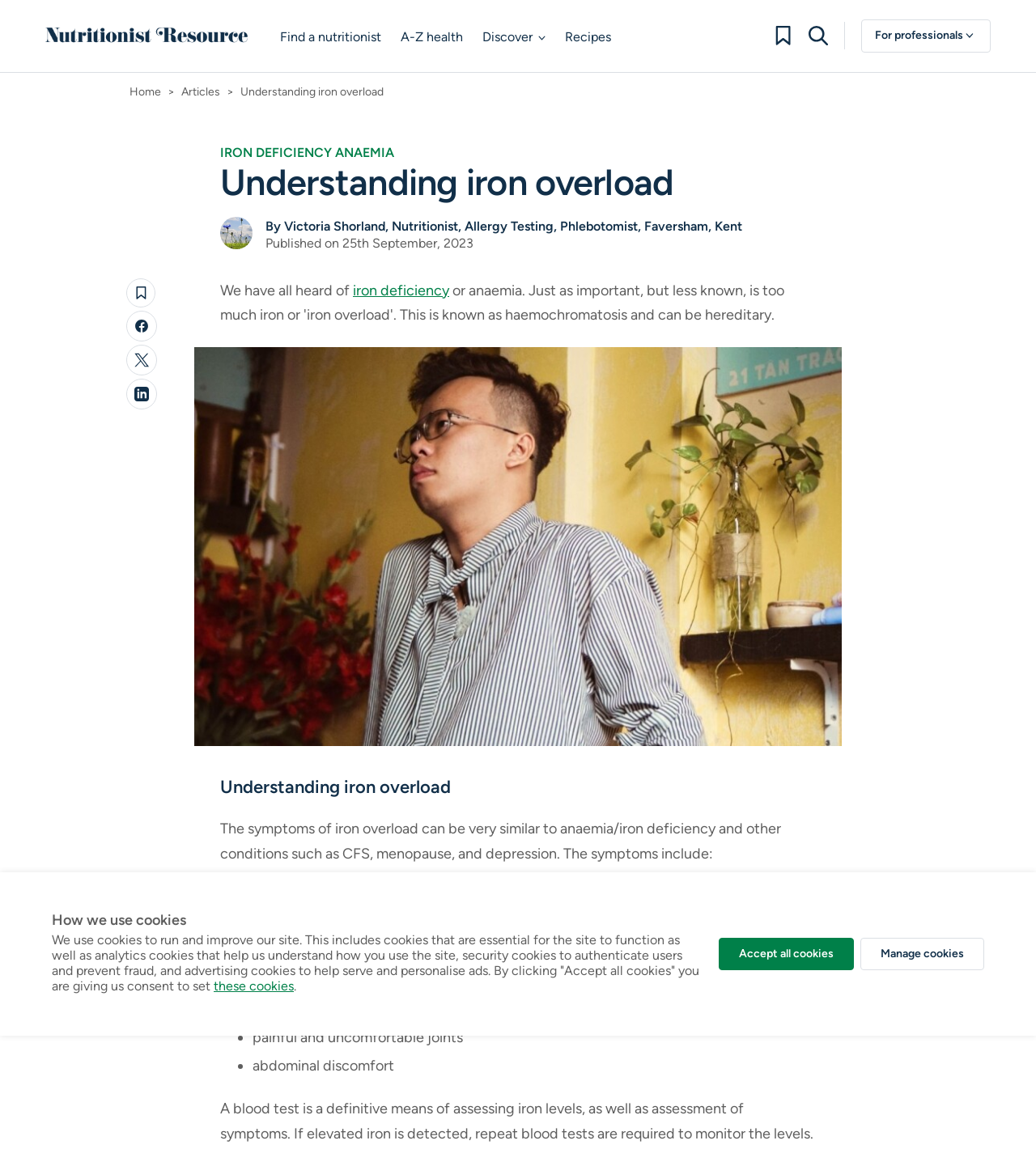Please specify the bounding box coordinates of the element that should be clicked to execute the given instruction: 'Read more about Essential Elements of the Balance Sheet'. Ensure the coordinates are four float numbers between 0 and 1, expressed as [left, top, right, bottom].

None